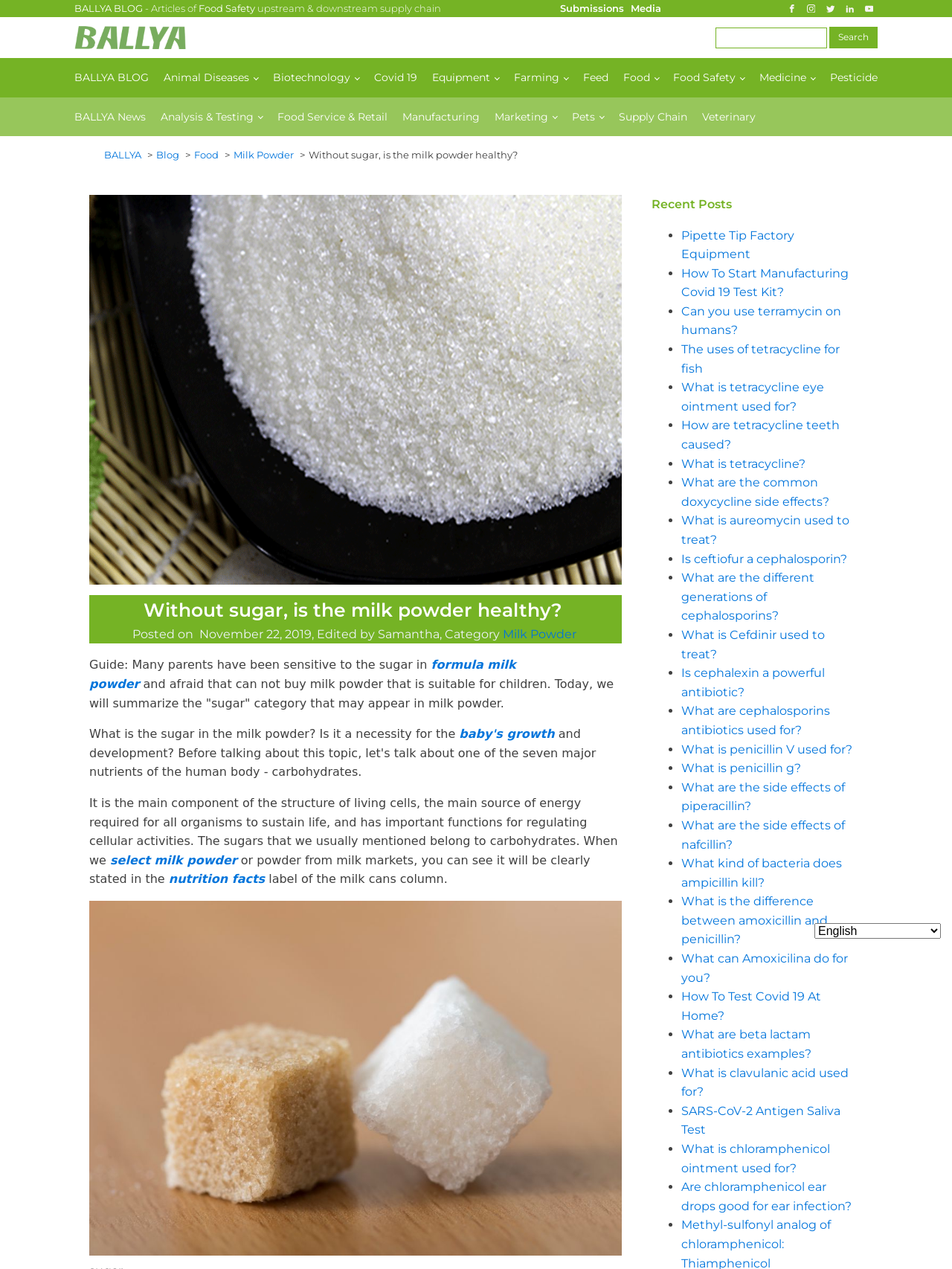Can you specify the bounding box coordinates of the area that needs to be clicked to fulfill the following instruction: "Call the support number"?

None